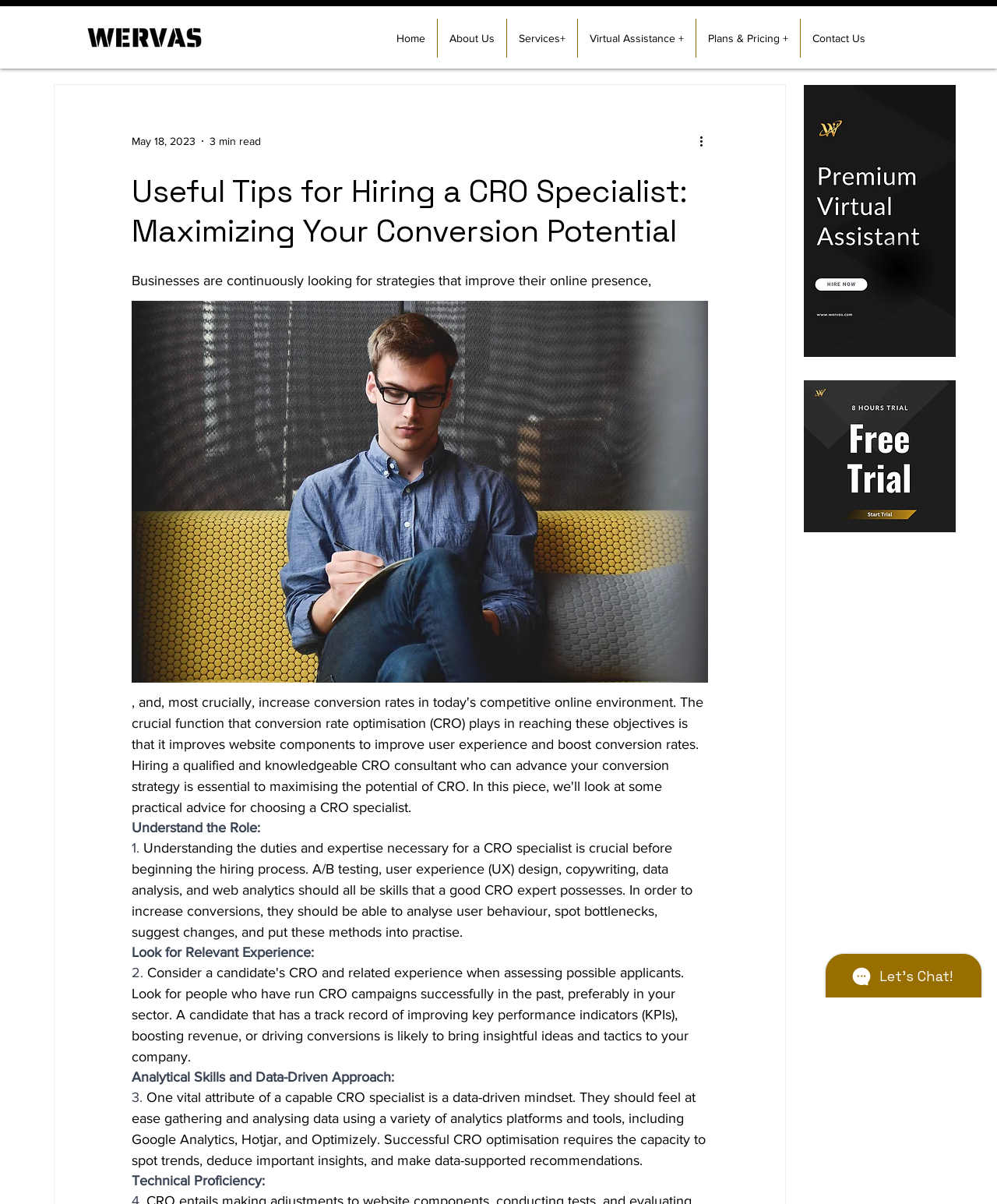Give a one-word or short-phrase answer to the following question: 
How many navigation links are there?

6